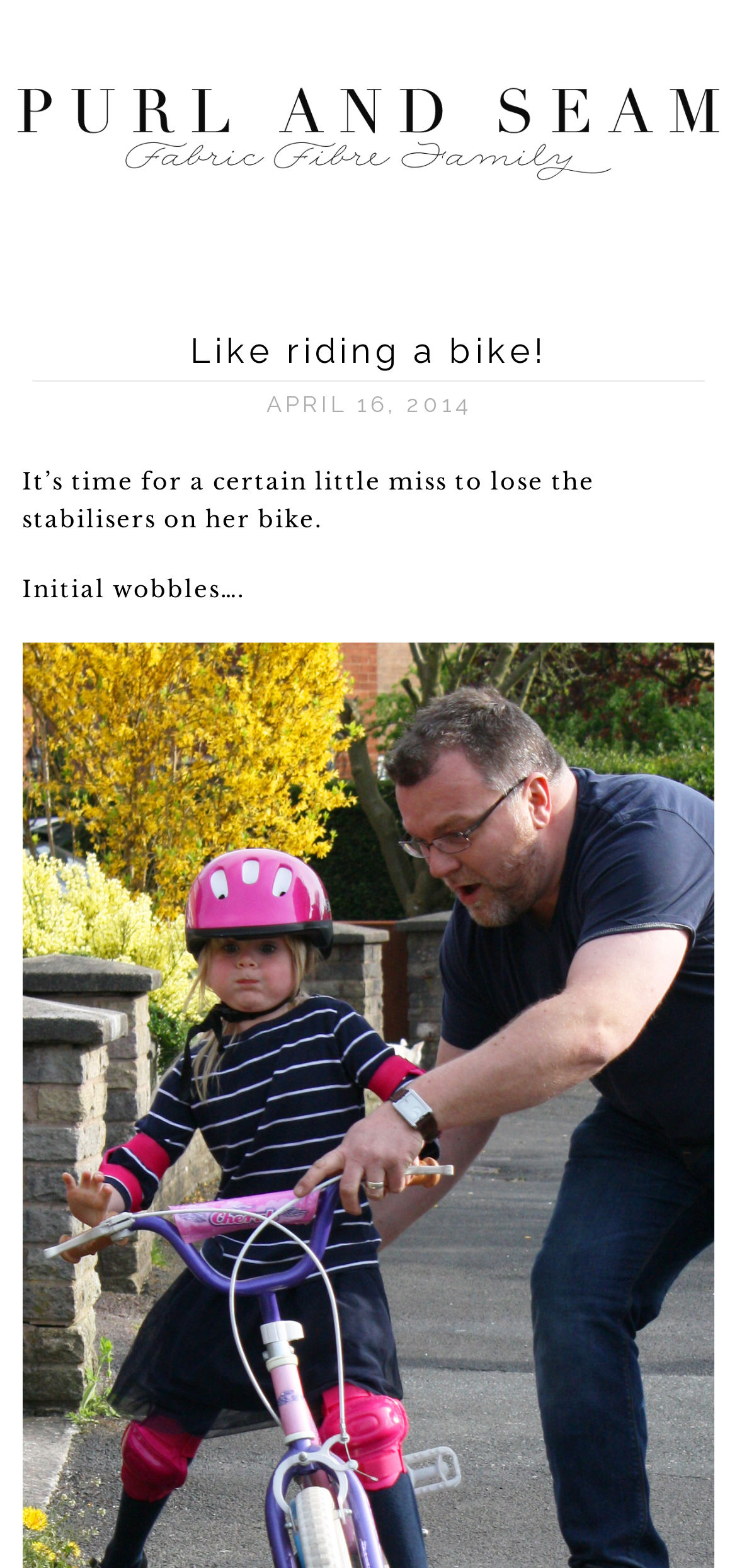Using a single word or phrase, answer the following question: 
What is the author's tone in the blog post?

encouraging